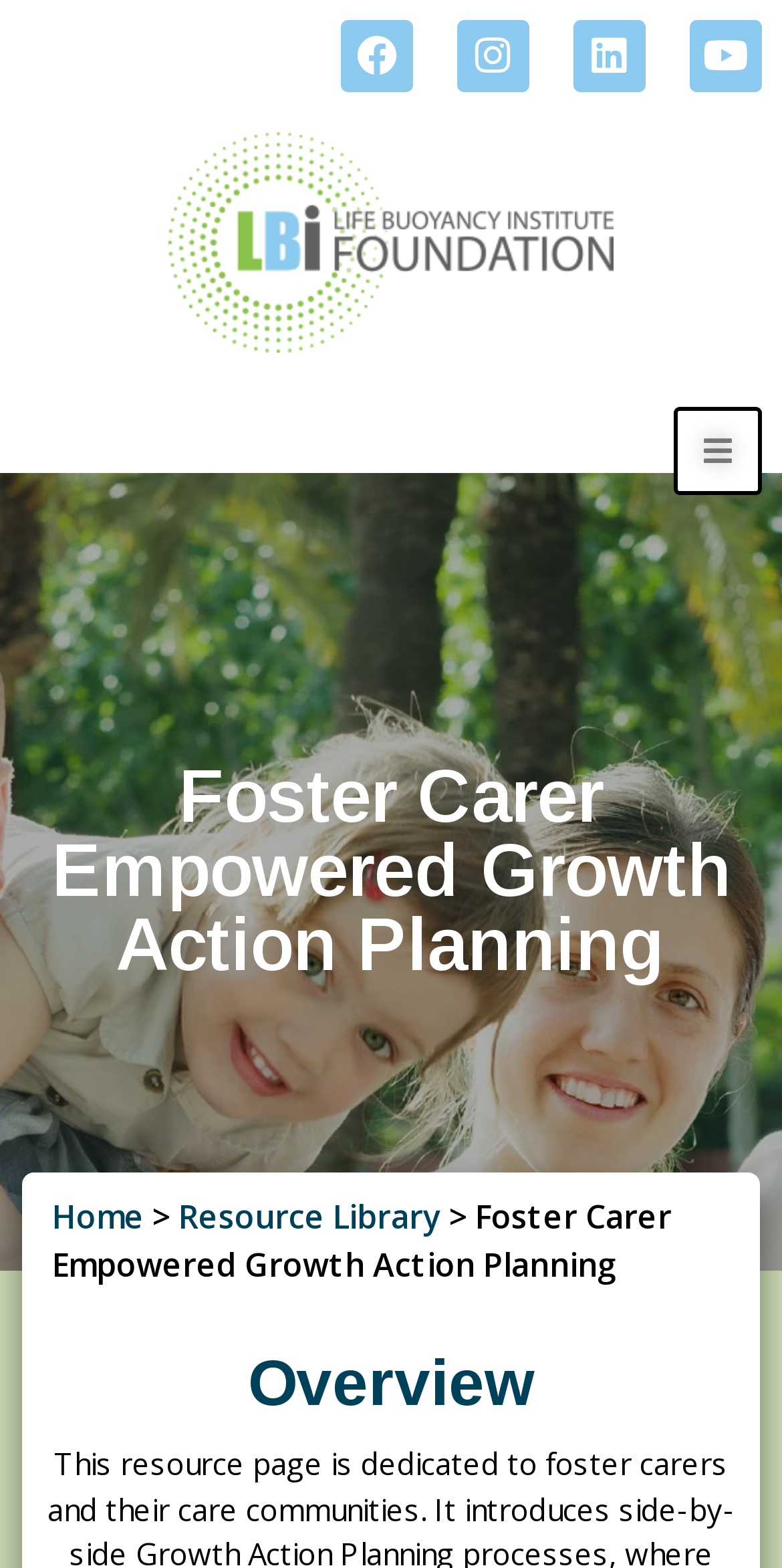What is the logo image filename?
Based on the image, provide your answer in one word or phrase.

cropped-Full_logo_full_colour.png